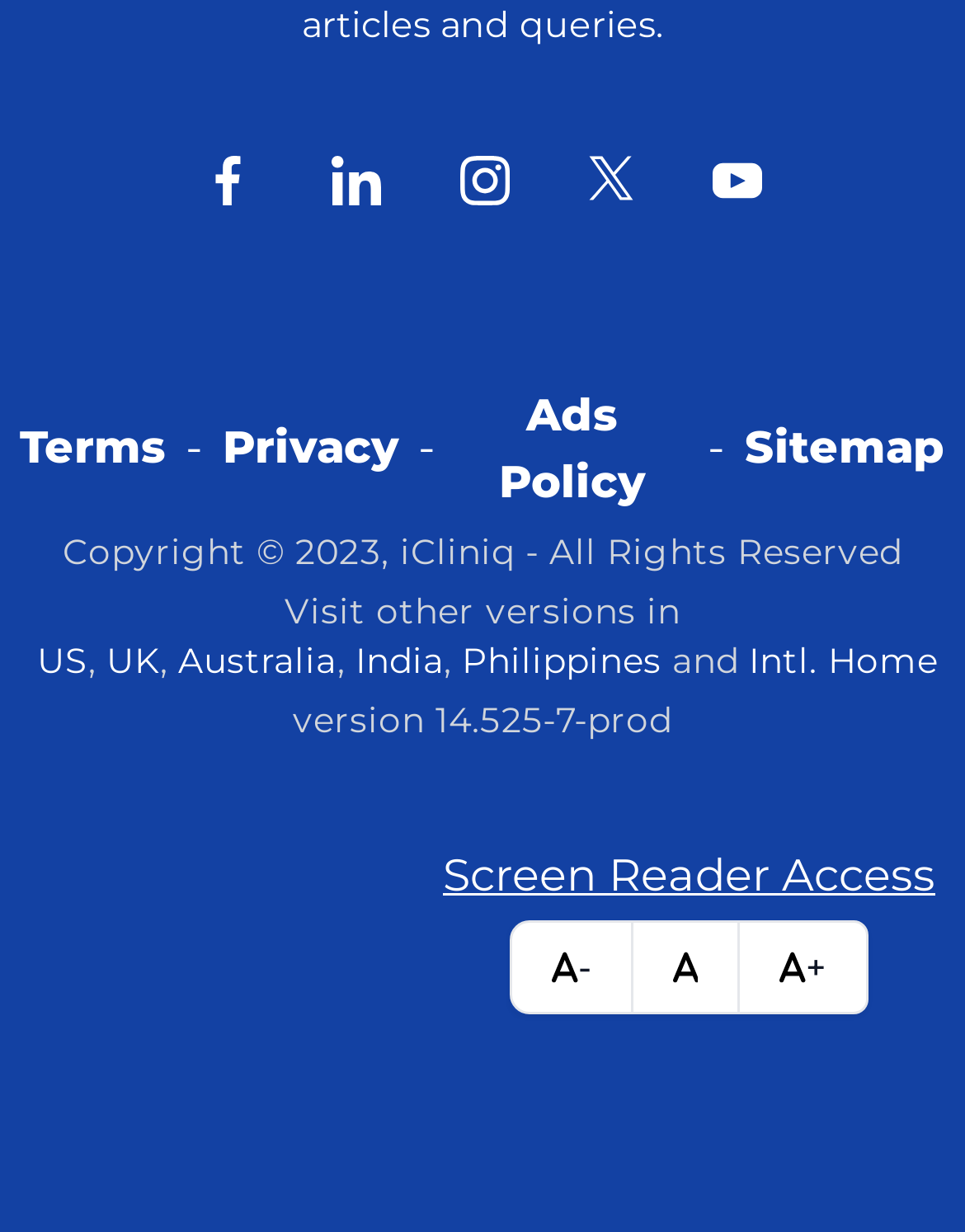Kindly determine the bounding box coordinates for the area that needs to be clicked to execute this instruction: "go to terms page".

[0.021, 0.338, 0.172, 0.392]